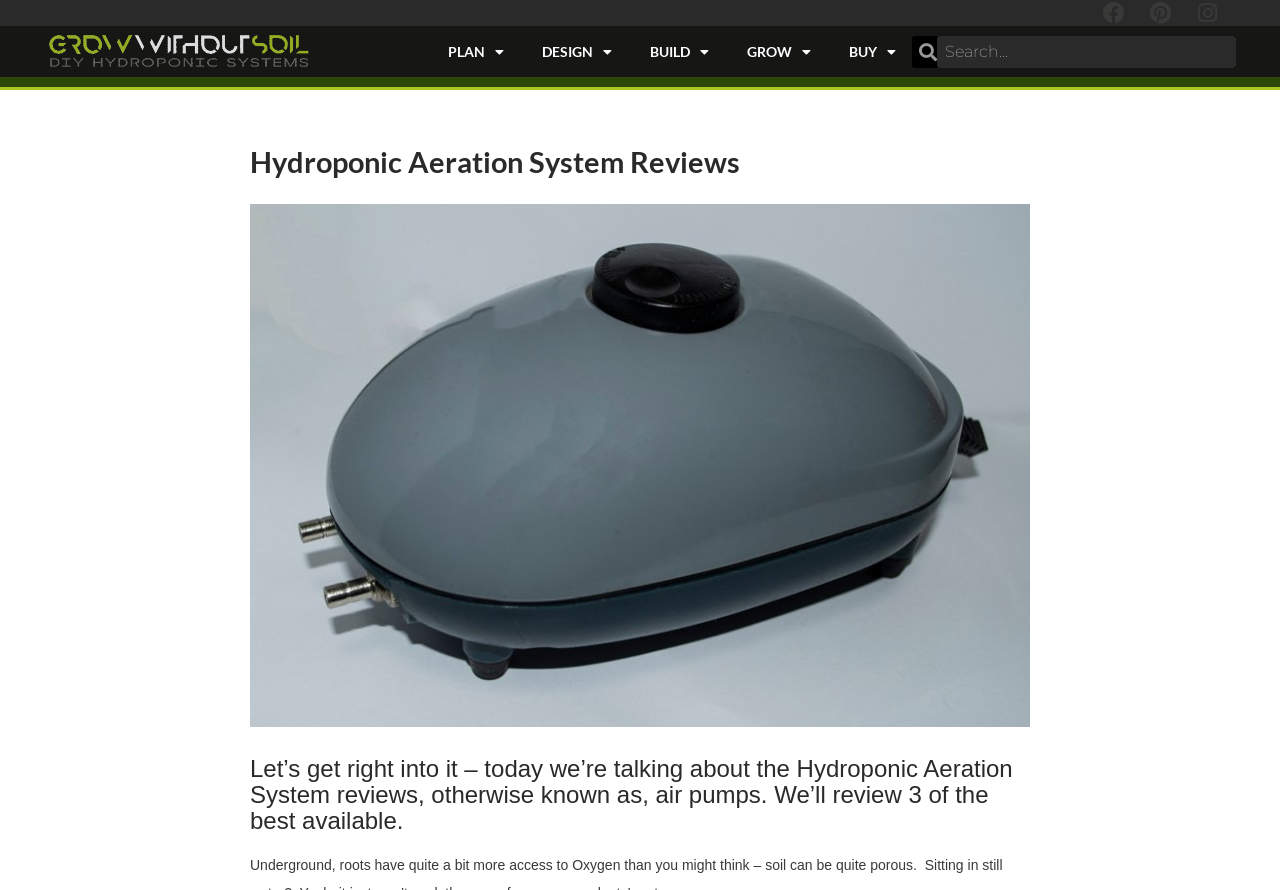Illustrate the webpage thoroughly, mentioning all important details.

The webpage is about hydroponic aeration system reviews, specifically focusing on air pumps for indoor and outdoor use. At the top right corner, there are three links with no text. Below them, there are five links with icons, labeled as "PLAN", "DESIGN", "BUILD", "GROW", and "BUY", which are likely part of a menu. To the right of these links, there is a search box with a placeholder text "Search".

The main content of the page starts with a heading "Hydroponic Aeration System Reviews" at the top left. Below the heading, there is an image of an air pump. The image takes up most of the width of the page and is positioned in the top half of the page.

Under the image, there is another heading that introduces the content of the page, stating that it will review three of the best hydroponic aeration systems, also known as air pumps. This heading is positioned at the bottom half of the page, spanning almost the entire width of the page.

At the top left corner, there is a single link with no text.